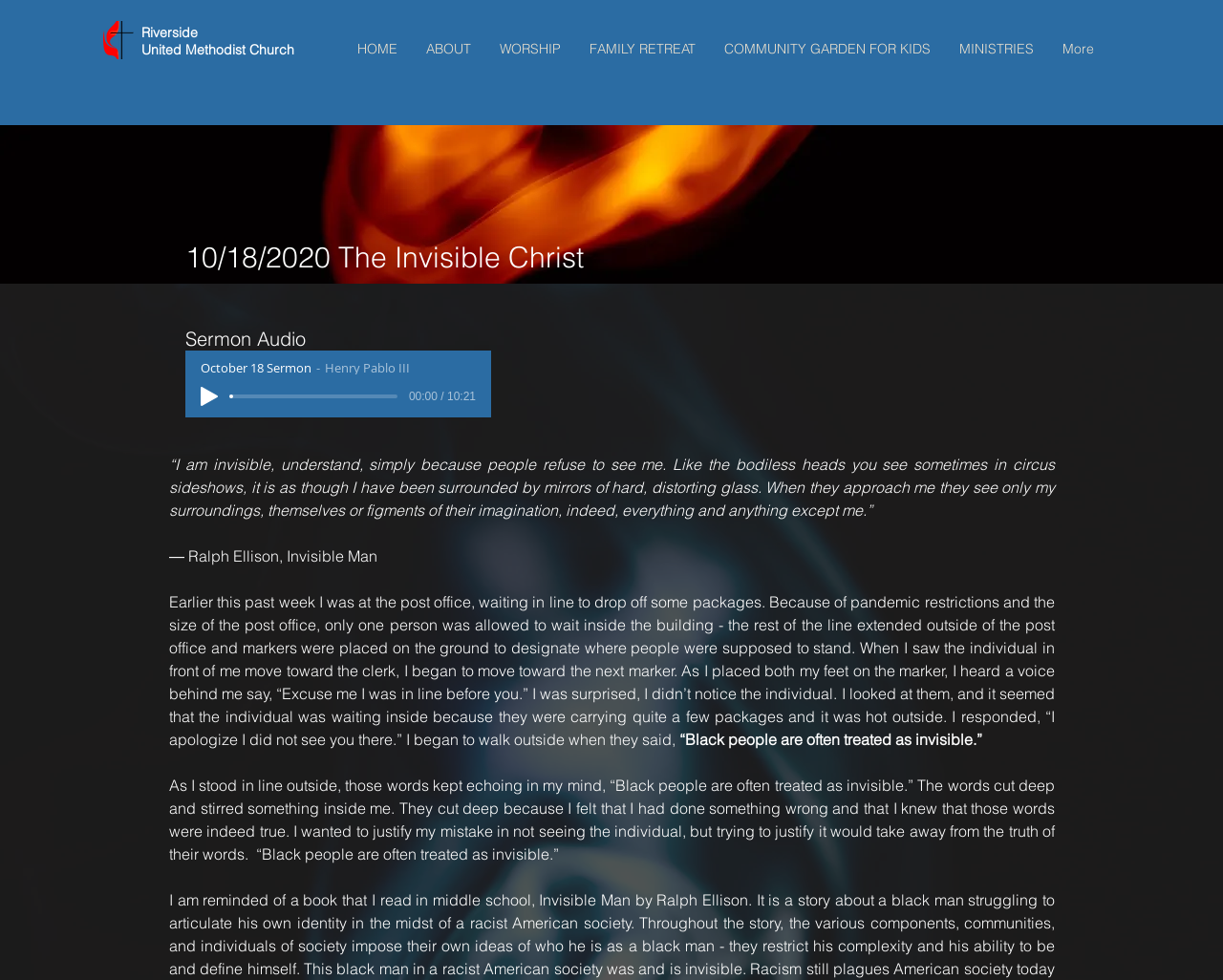What is the name of the church? Based on the image, give a response in one word or a short phrase.

Riverside United Methodist Church